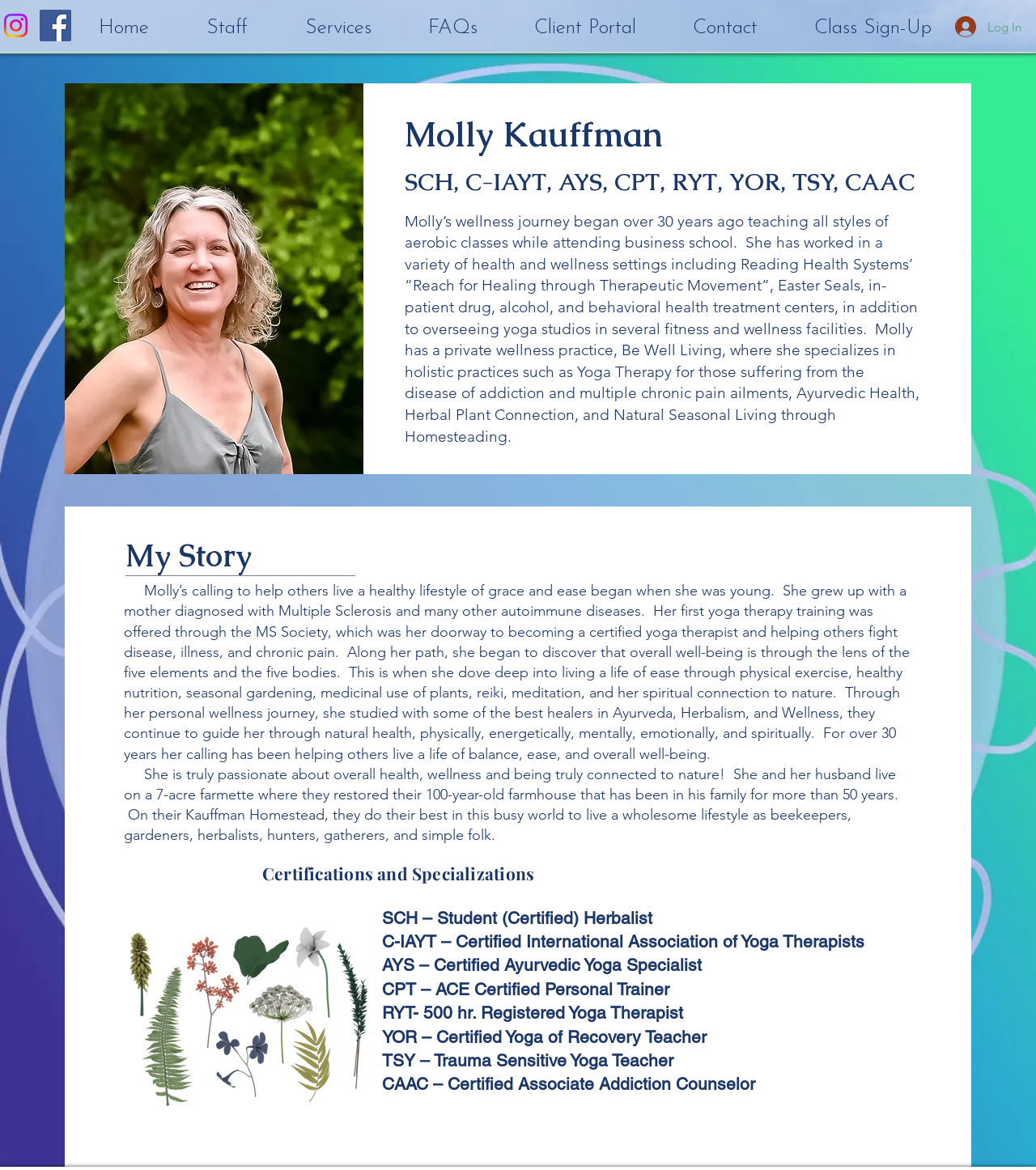Refer to the screenshot and answer the following question in detail:
What is the name of the wellness practice?

I found the answer by reading the text in the main section of the webpage, which describes Molly's wellness journey and mentions her private wellness practice, Be Well Living.